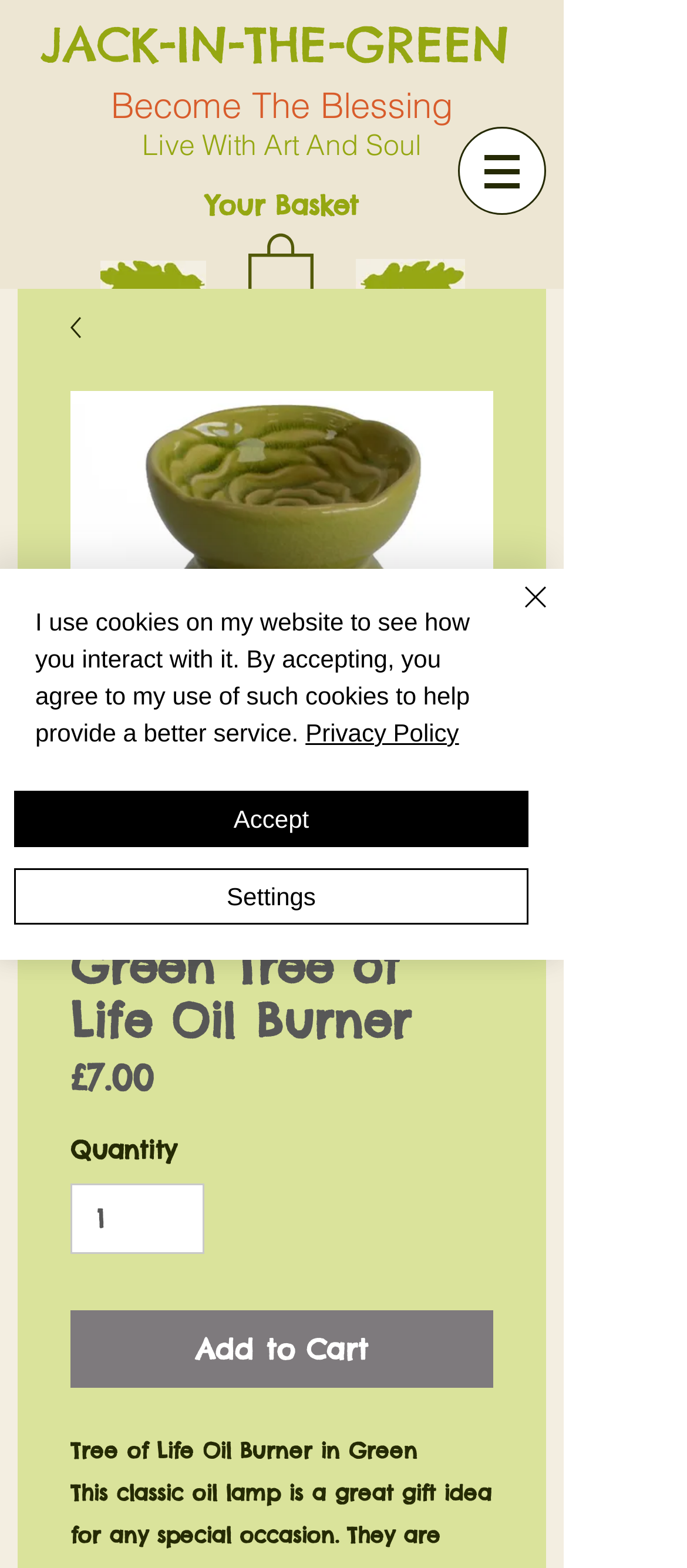Can you specify the bounding box coordinates of the area that needs to be clicked to fulfill the following instruction: "Add to Cart"?

[0.103, 0.836, 0.718, 0.886]